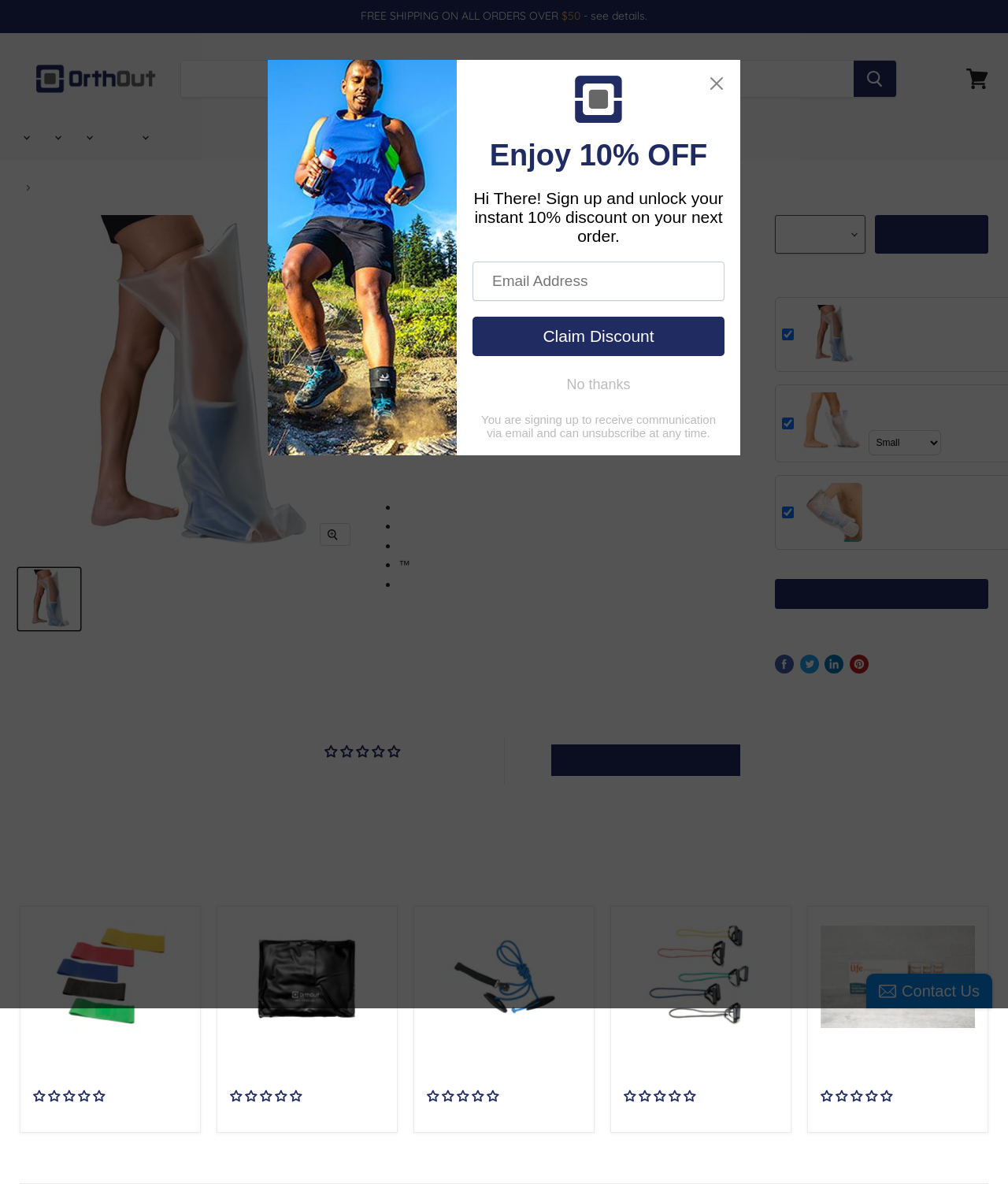Locate the bounding box coordinates of the clickable element to fulfill the following instruction: "Add to cart". Provide the coordinates as four float numbers between 0 and 1 in the format [left, top, right, bottom].

[0.868, 0.182, 0.98, 0.215]